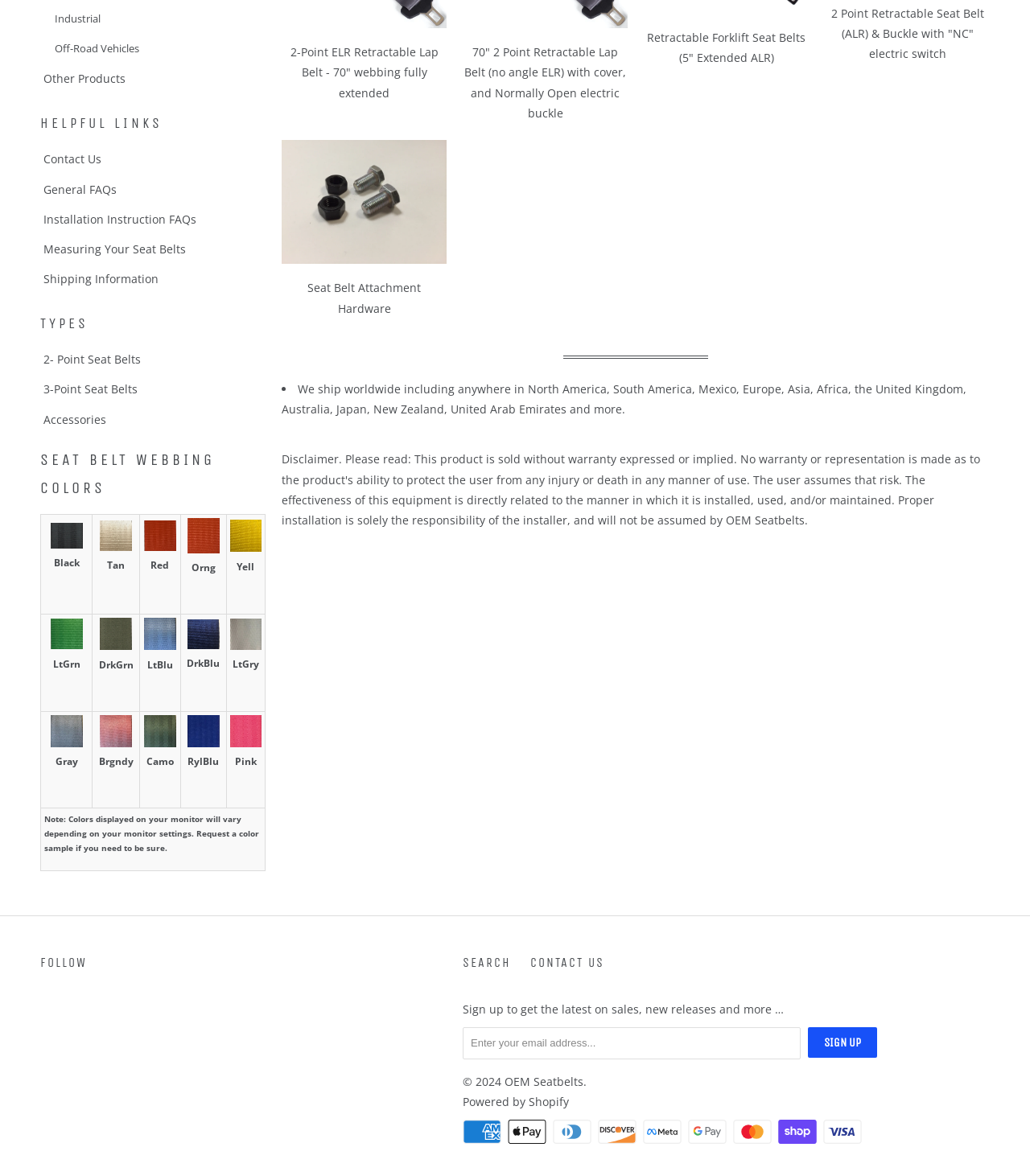Highlight the bounding box of the UI element that corresponds to this description: "parent_node: LtBlu title="Light Blue color"".

[0.14, 0.543, 0.171, 0.556]